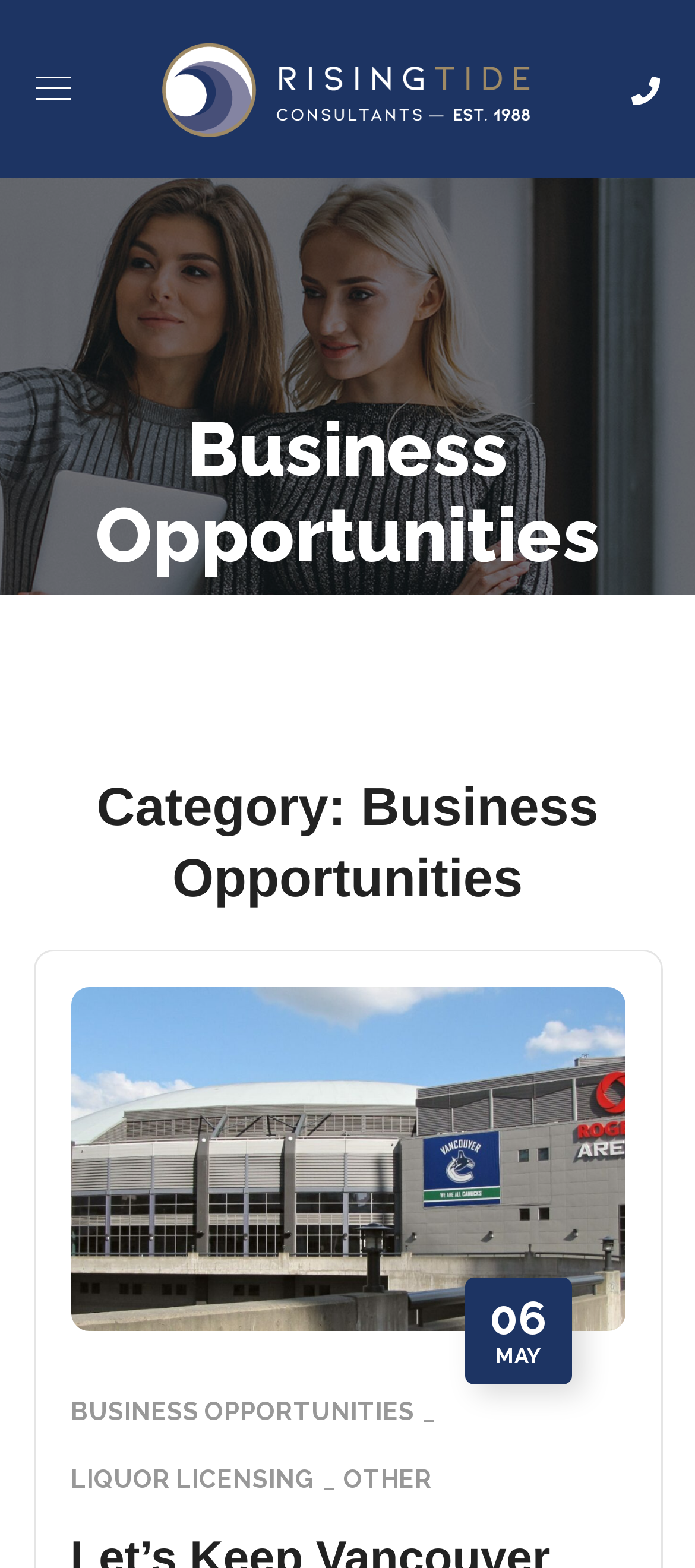Produce a meticulous description of the webpage.

The webpage appears to be an archive of business opportunities, specifically related to liquor and cannabis licensing. At the top of the page, there are two links, one on the left and one on the right, which may be navigation links or social media links. 

Below these links, the main content of the page is divided into sections. The first section is headed by a title "Category: Business Opportunities" and contains a list of links and text. The list includes a date "06" and a month "MAY", suggesting that the links are organized by date. 

There are three main links in this section: "BUSINESS OPPORTUNITIES", "LIQUOR LICENSING", and "OTHER". These links may lead to subcategories or specific business opportunities related to liquor and cannabis licensing. The "BUSINESS OPPORTUNITIES" link is positioned above the other two links, which are placed side by side.